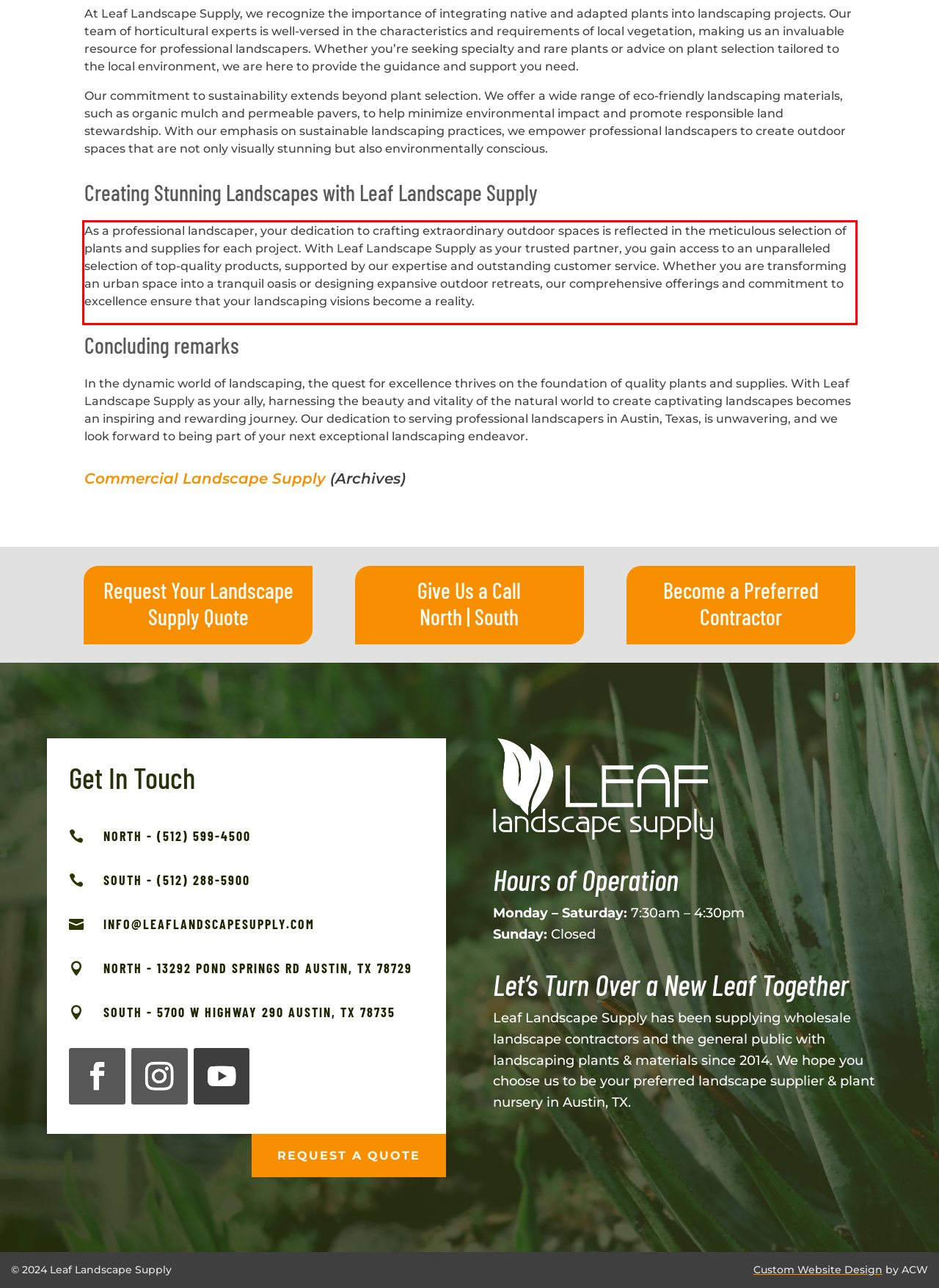Using OCR, extract the text content found within the red bounding box in the given webpage screenshot.

As a professional landscaper, your dedication to crafting extraordinary outdoor spaces is reflected in the meticulous selection of plants and supplies for each project. With Leaf Landscape Supply as your trusted partner, you gain access to an unparalleled selection of top-quality products, supported by our expertise and outstanding customer service. Whether you are transforming an urban space into a tranquil oasis or designing expansive outdoor retreats, our comprehensive offerings and commitment to excellence ensure that your landscaping visions become a reality.